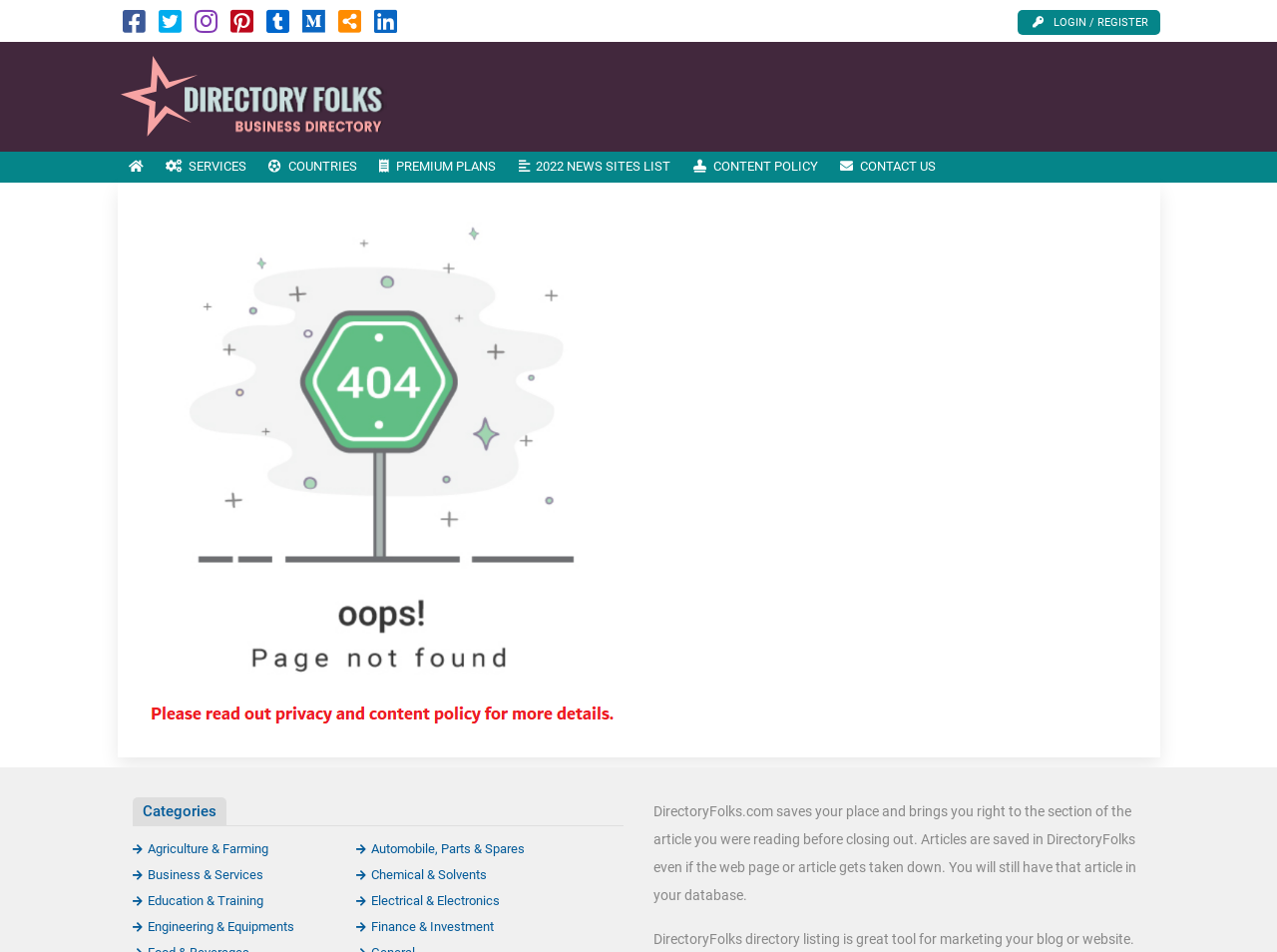Kindly determine the bounding box coordinates of the area that needs to be clicked to fulfill this instruction: "Read 2022 NEWS SITES LIST".

[0.397, 0.159, 0.534, 0.192]